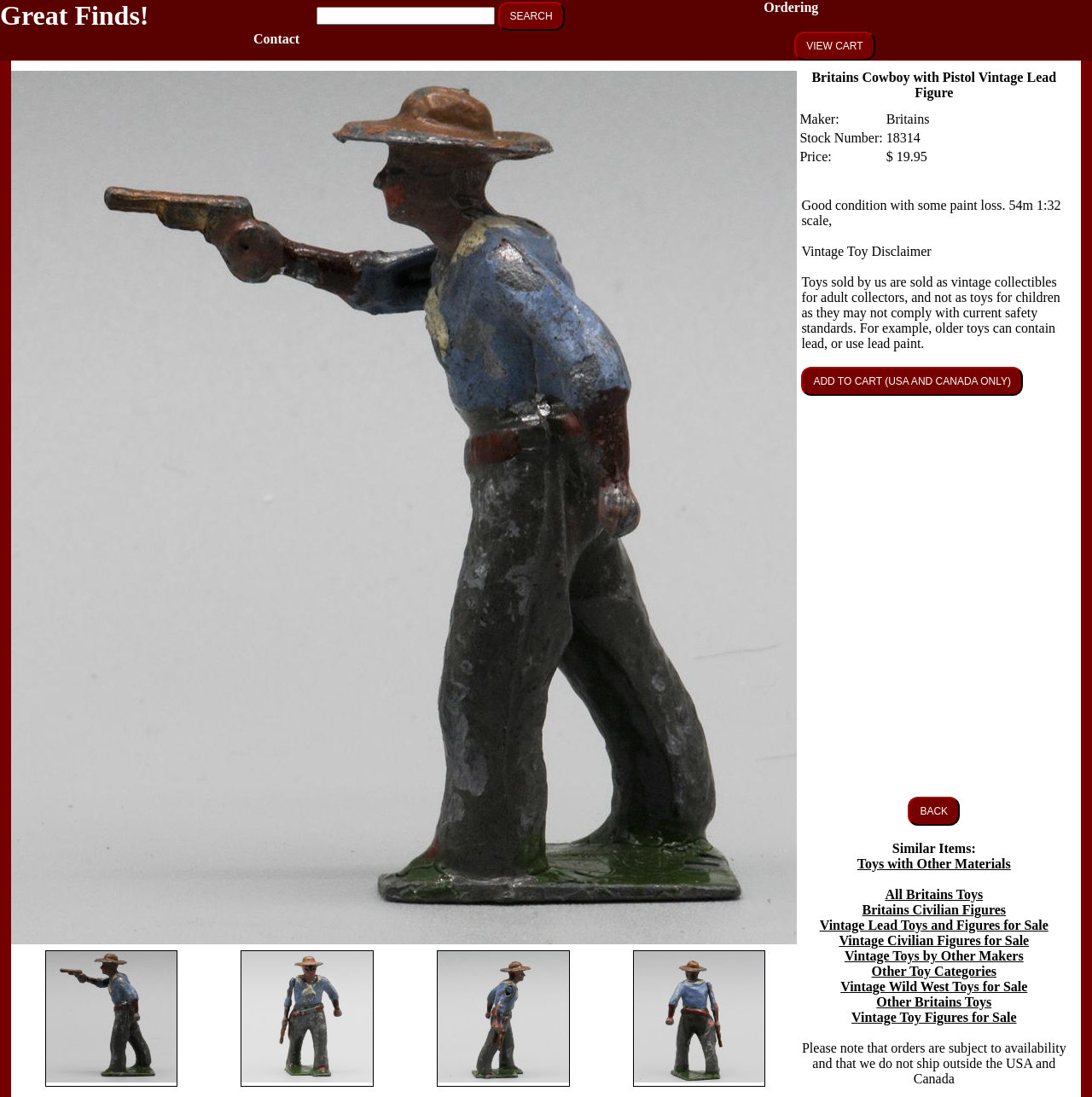Please identify the bounding box coordinates of where to click in order to follow the instruction: "add to cart".

[0.734, 0.335, 0.937, 0.361]